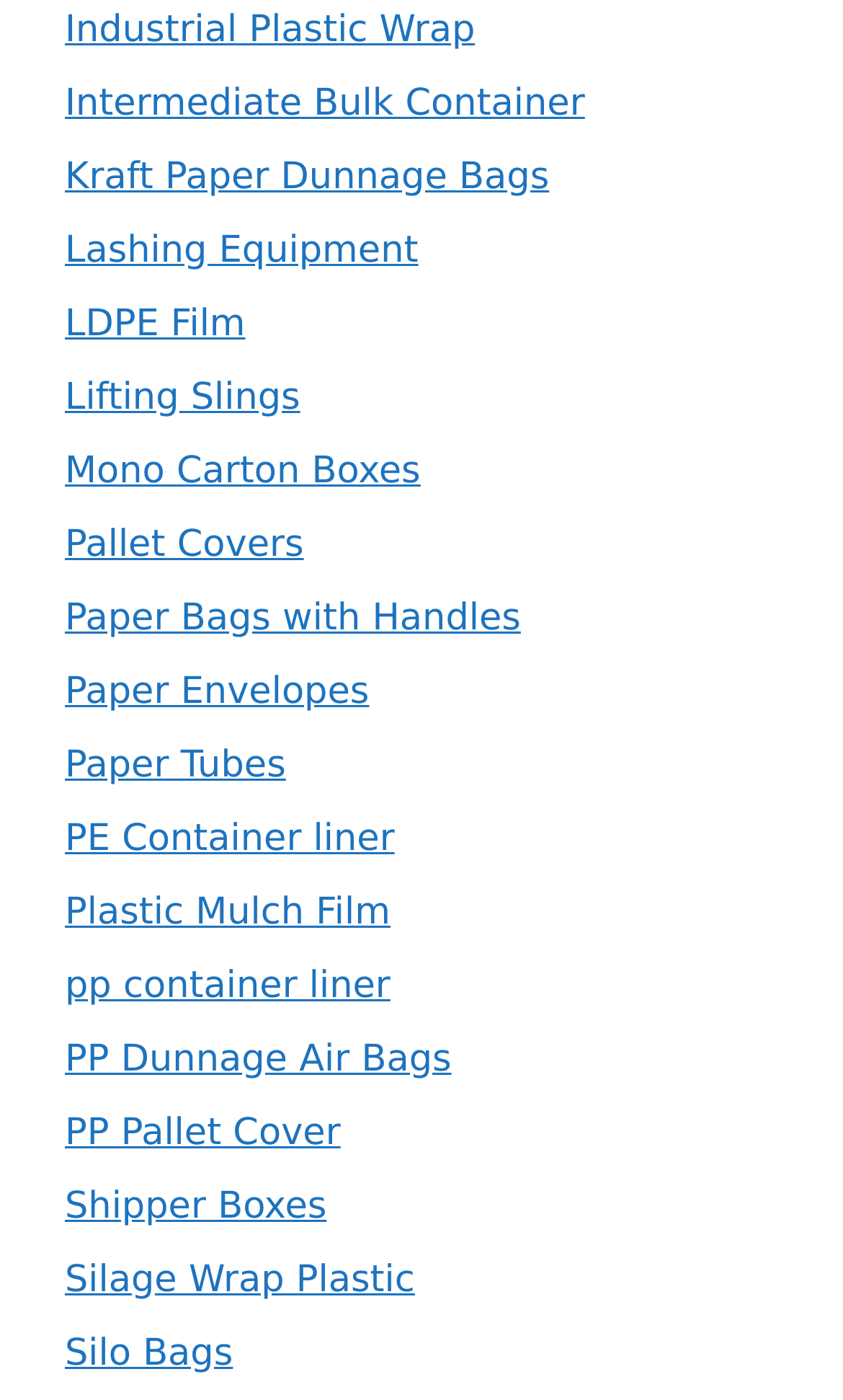Please identify the bounding box coordinates for the region that you need to click to follow this instruction: "Click on Industrial Plastic Wrap".

[0.077, 0.006, 0.564, 0.037]